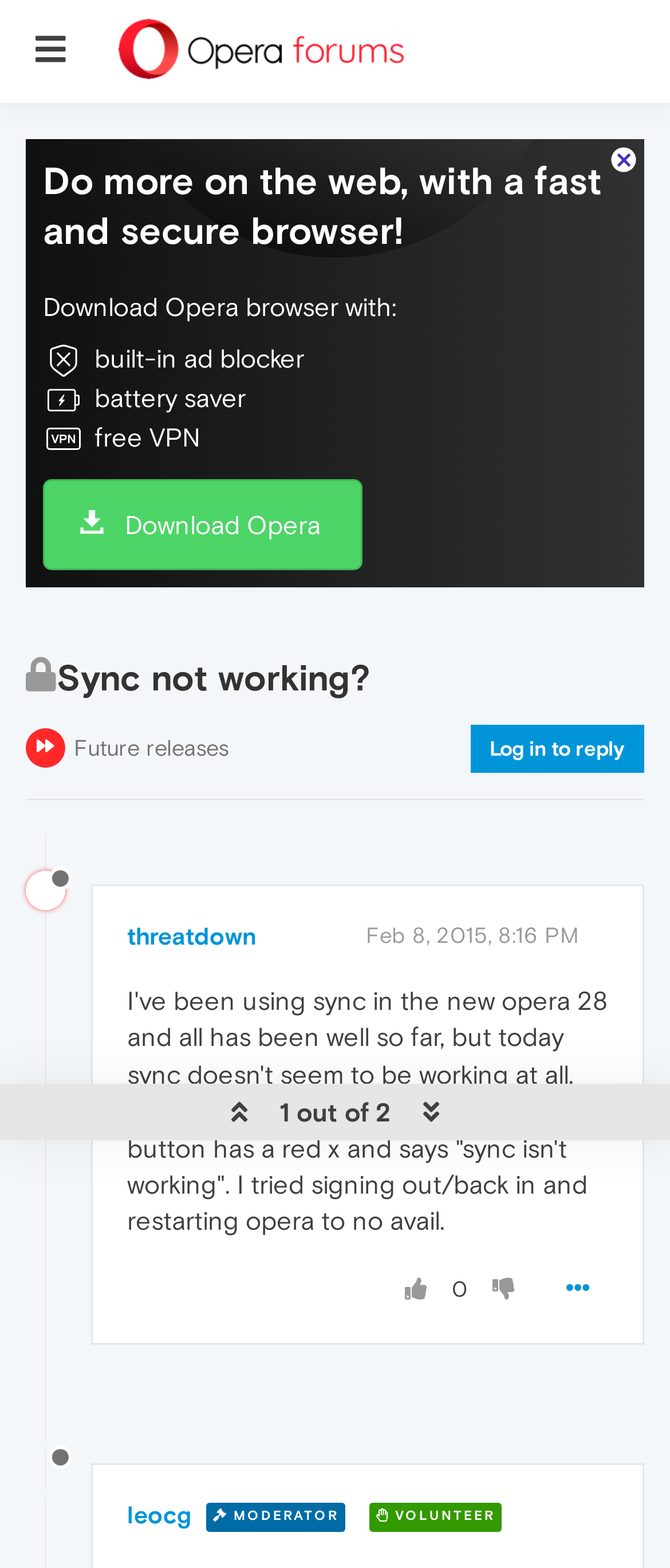Describe all visible elements and their arrangement on the webpage.

The webpage appears to be a forum discussion page, specifically a thread about an issue with Opera's sync feature. At the top left, there is a button with a hamburger icon, and to the right of it, there is an image. Below these elements, there is a promotional section with a heading that reads "Do more on the web, with a fast and secure browser!" followed by a list of features, including a built-in ad blocker, battery saver, and free VPN. 

On the right side of the page, there is a call-to-action button to download Opera browser. Below this section, the main discussion thread begins. The thread title, "Sync not working?", is displayed in a large font, accompanied by a locked icon. 

The original post, which takes up most of the page, describes the issue with Opera's sync feature, stating that it has stopped working and the sync button has a red x. The post also mentions that the user has tried signing out and back in, as well as restarting Opera, to no avail.

Below the original post, there are several links and icons, including a link to reply to the thread, a link to the user's profile, and several icons representing different actions, such as editing and quoting the post. There are also links to other users' profiles, including a moderator and a volunteer. At the bottom of the page, there is a link to view future releases.